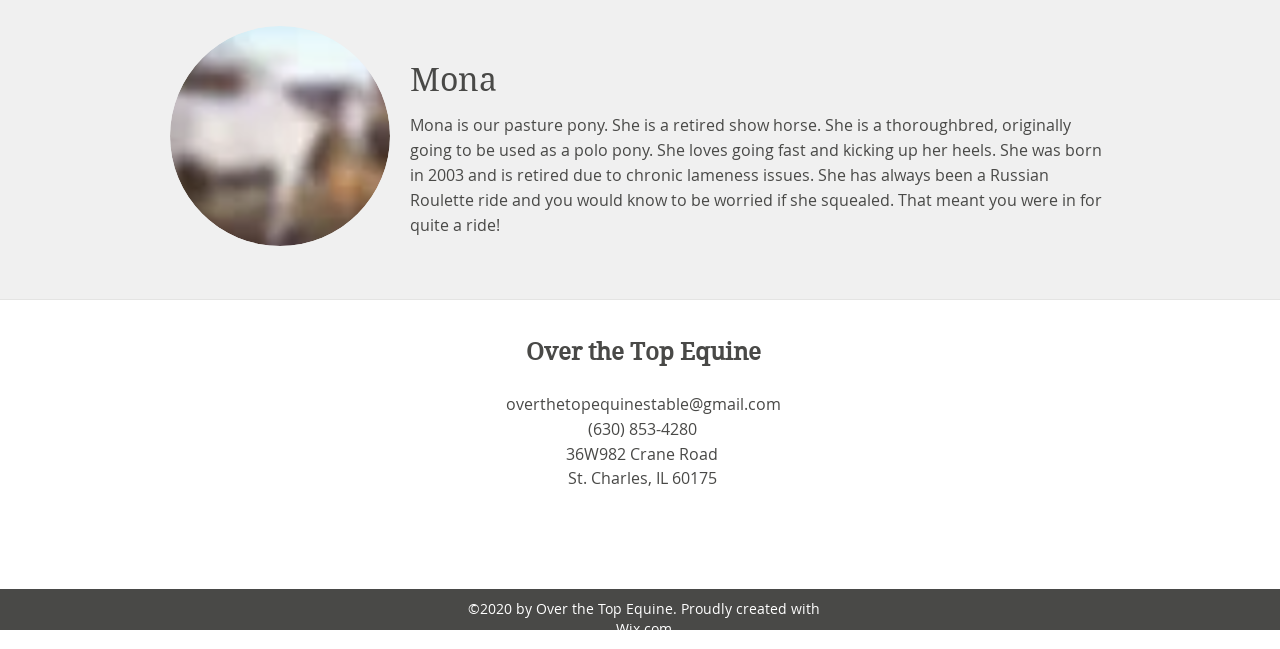Identify and provide the bounding box coordinates of the UI element described: "overthetopequinestable@gmail.com". The coordinates should be formatted as [left, top, right, bottom], with each number being a float between 0 and 1.

[0.395, 0.606, 0.61, 0.639]